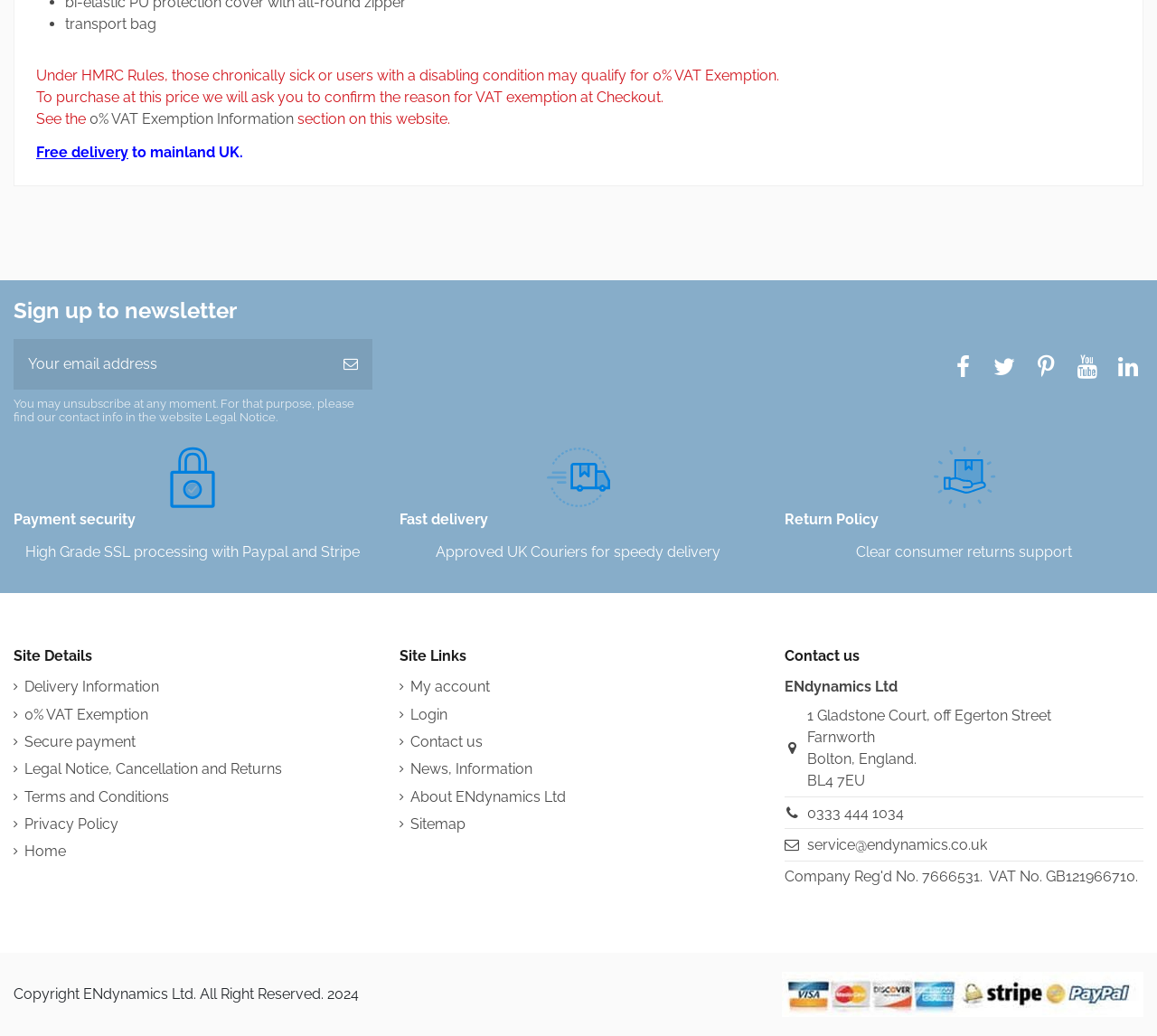What is the copyright year?
Kindly give a detailed and elaborate answer to the question.

The copyright year can be found at the bottom of the webpage, which is 2024, as stated in the text 'Copyright ENdynamics Ltd. All Right Reserved. 2024'.